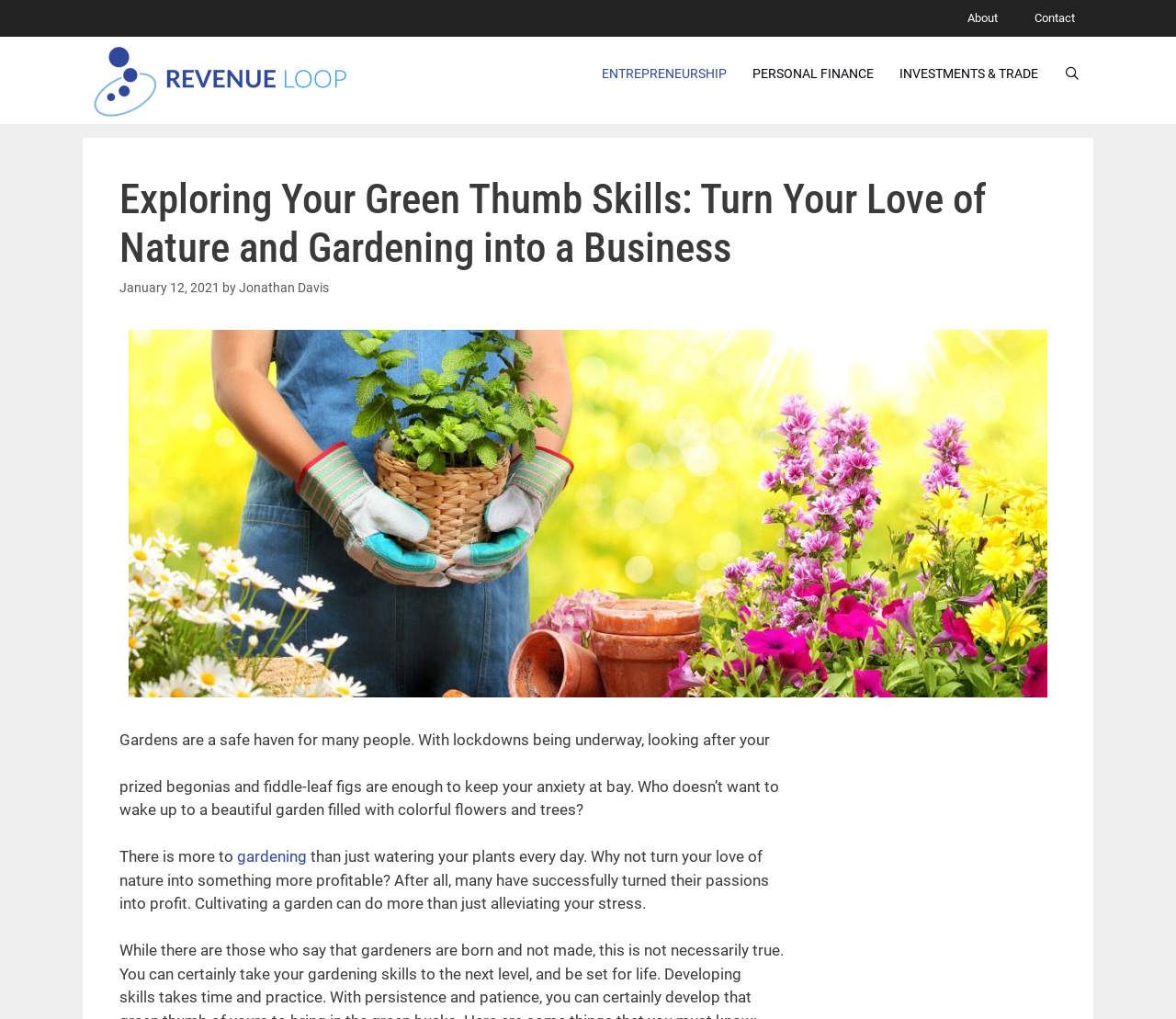Identify the bounding box coordinates for the element that needs to be clicked to fulfill this instruction: "Click on the 'Jonathan Davis' link". Provide the coordinates in the format of four float numbers between 0 and 1: [left, top, right, bottom].

[0.203, 0.275, 0.28, 0.291]